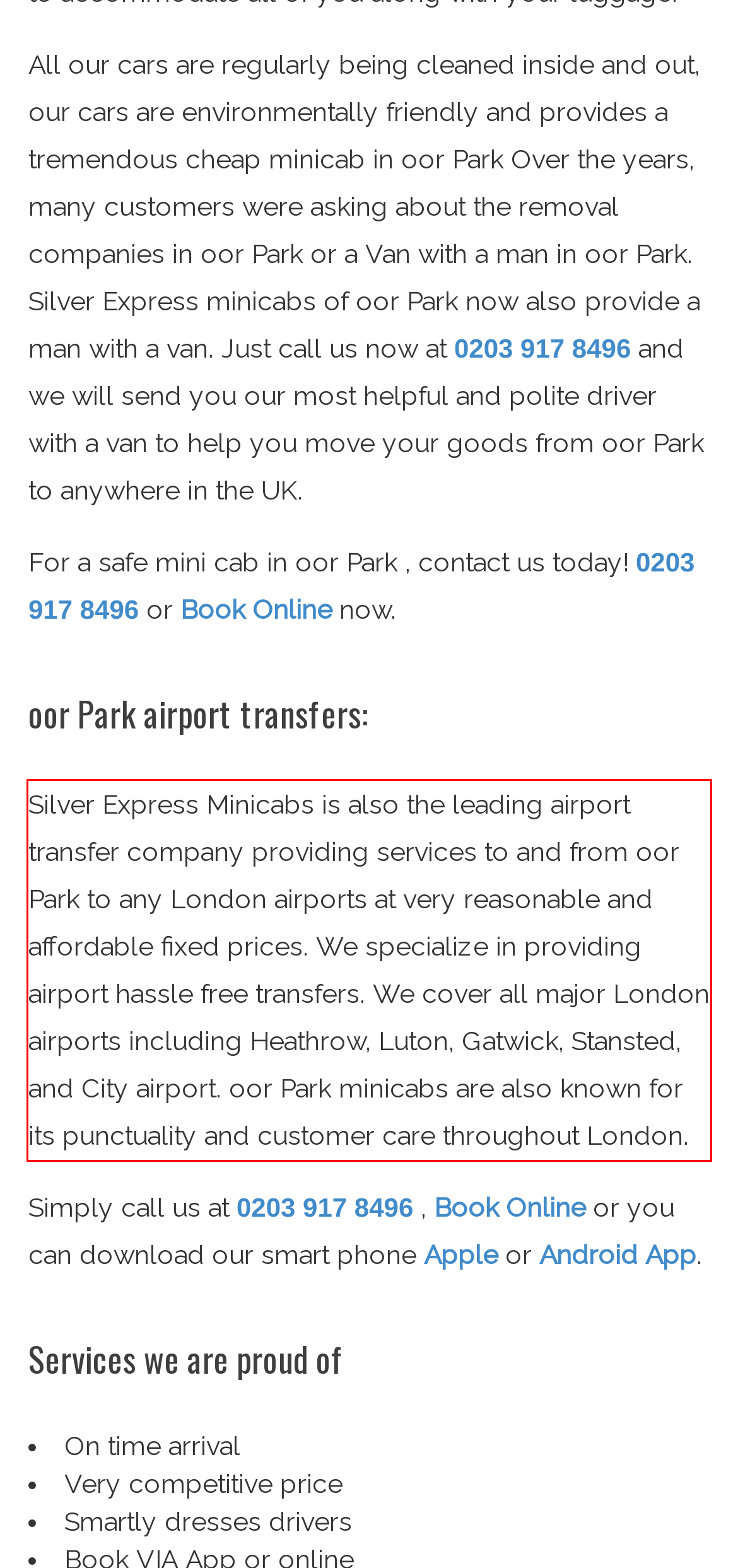You are given a screenshot of a webpage with a UI element highlighted by a red bounding box. Please perform OCR on the text content within this red bounding box.

Silver Express Minicabs is also the leading airport transfer company providing services to and from oor Park to any London airports at very reasonable and affordable fixed prices. We specialize in providing airport hassle free transfers. We cover all major London airports including Heathrow, Luton, Gatwick, Stansted, and City airport. oor Park minicabs are also known for its punctuality and customer care throughout London.